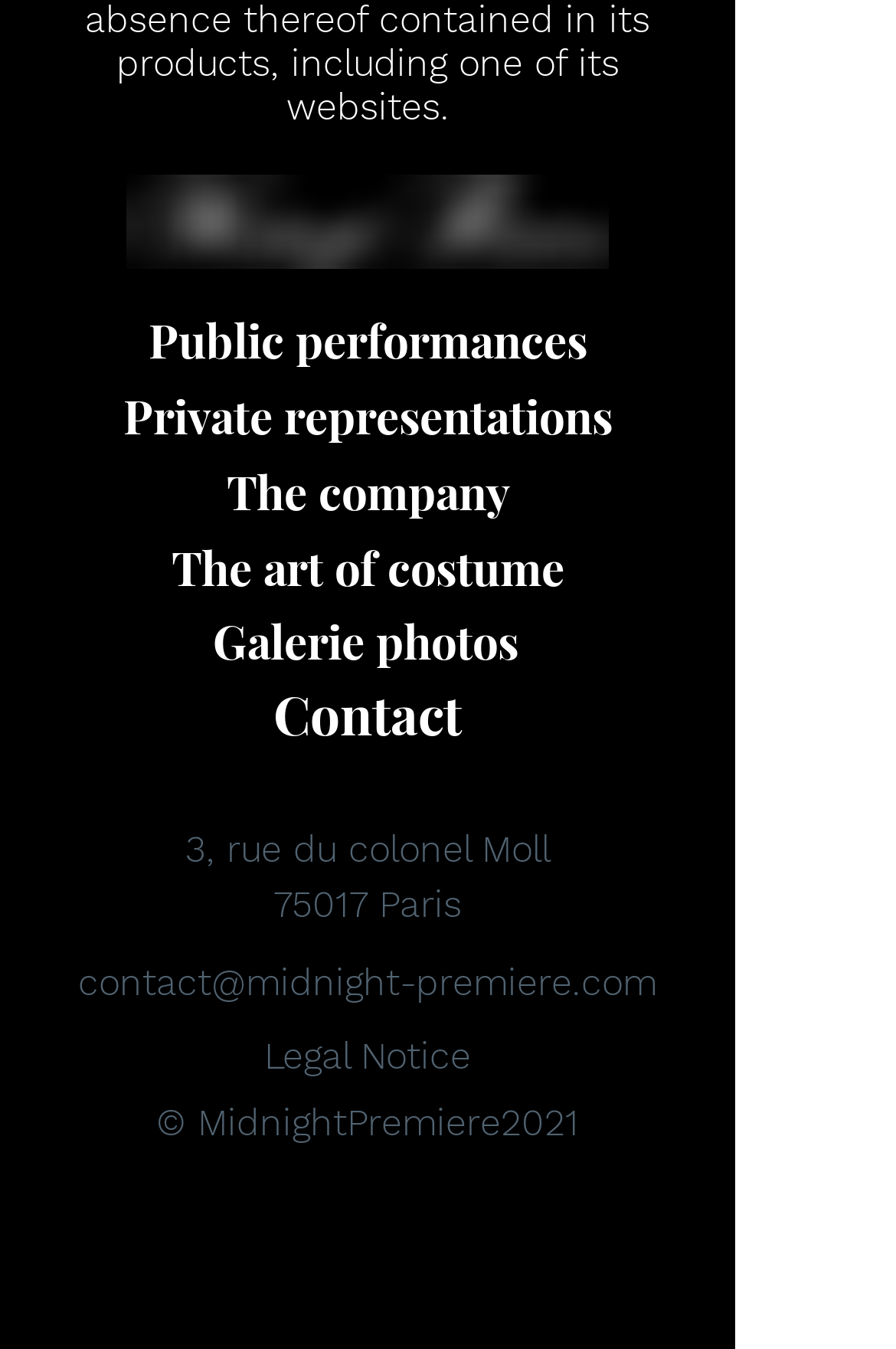Provide a brief response using a word or short phrase to this question:
What is the name of the company?

Midnight Premiere